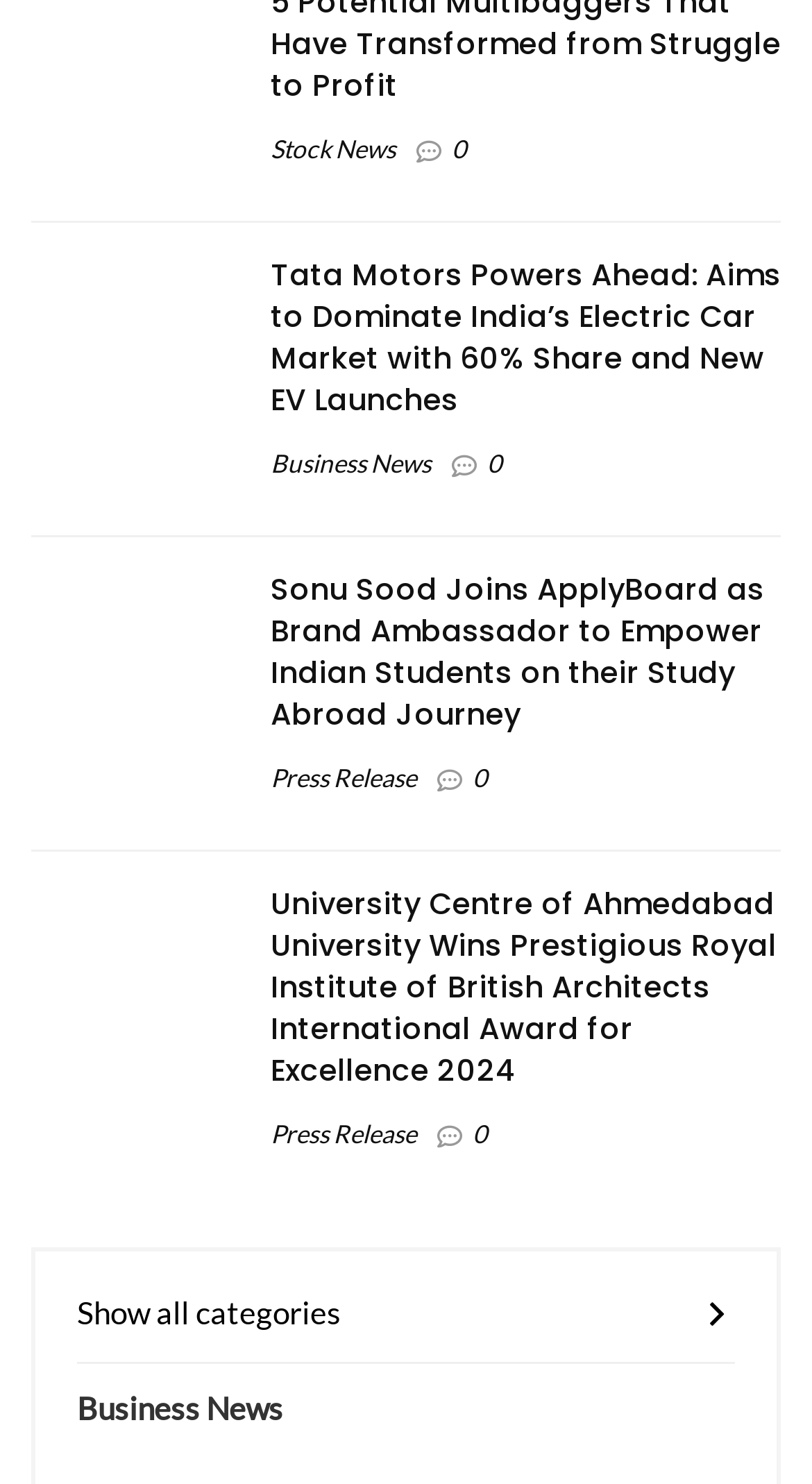What is the category of the first news article?
Using the screenshot, give a one-word or short phrase answer.

Business News